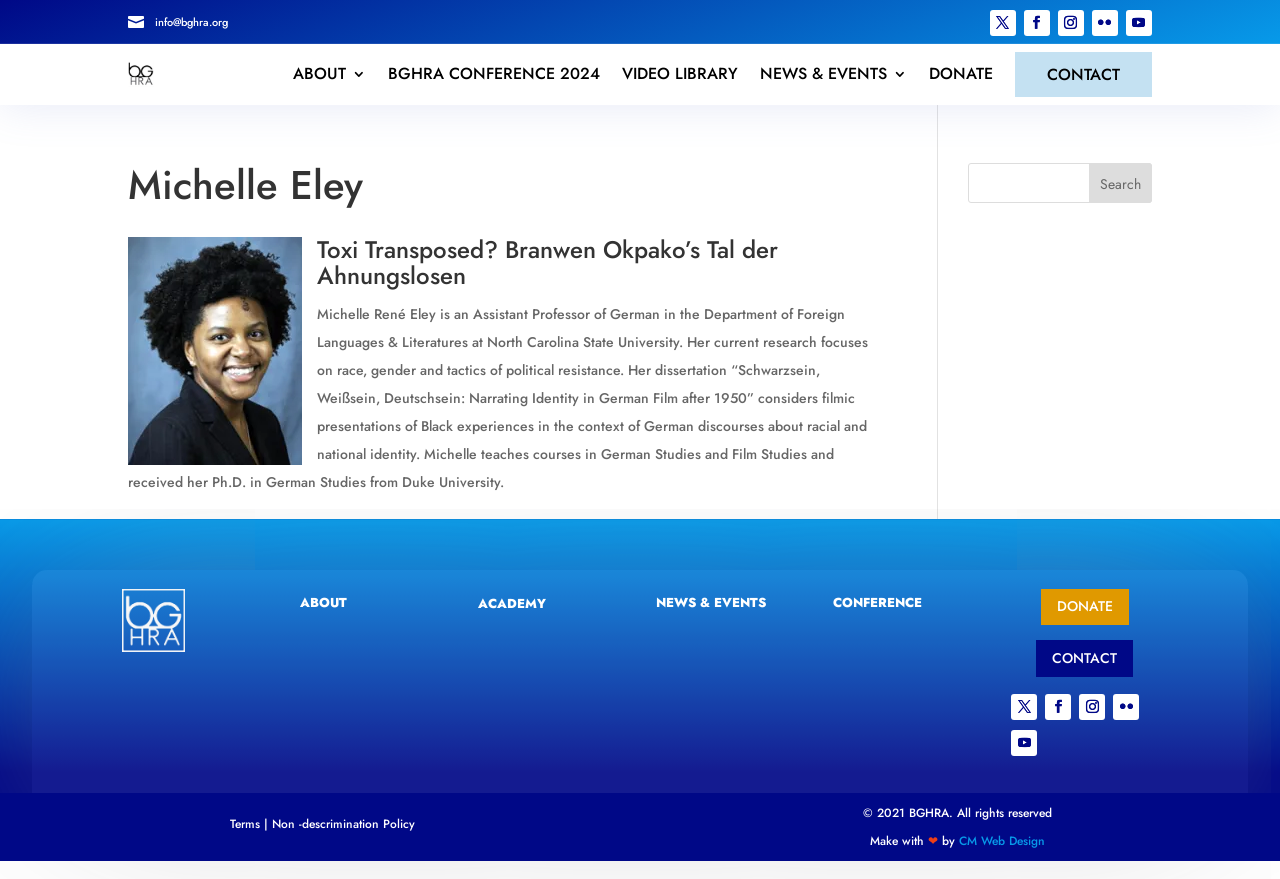Locate the bounding box coordinates for the element described below: "BGHRA Conference 2024". The coordinates must be four float values between 0 and 1, formatted as [left, top, right, bottom].

[0.303, 0.077, 0.469, 0.092]